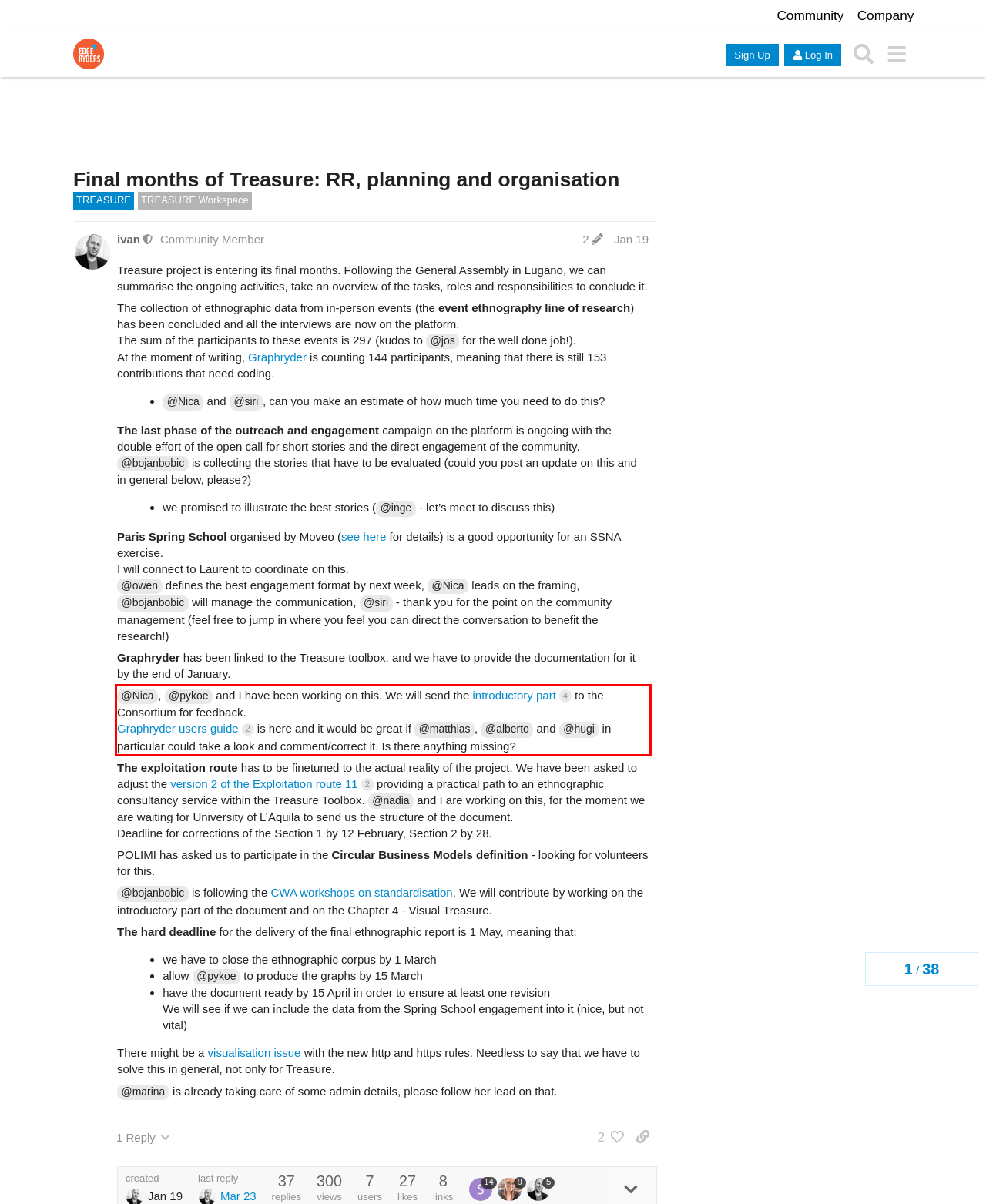Given a screenshot of a webpage containing a red bounding box, perform OCR on the text within this red bounding box and provide the text content.

@Nica, @pykoe and I have been working on this. We will send the introductory part 4 to the Consortium for feedback. Graphryder users guide 2 is here and it would be great if @matthias, @alberto and @hugi in particular could take a look and comment/correct it. Is there anything missing?